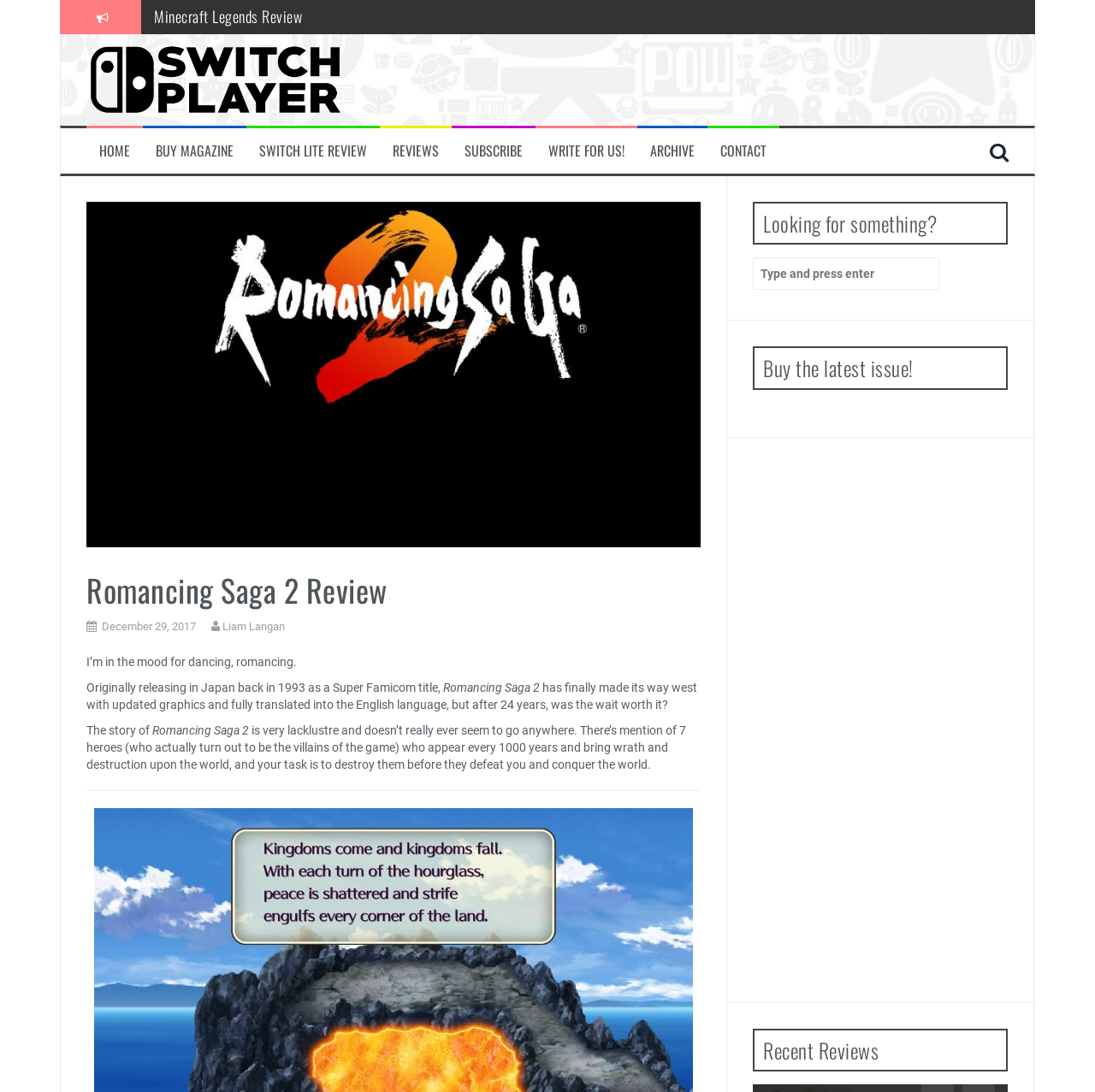What is the name of the game being reviewed?
Please provide a single word or phrase as your answer based on the screenshot.

Romancing Saga 2